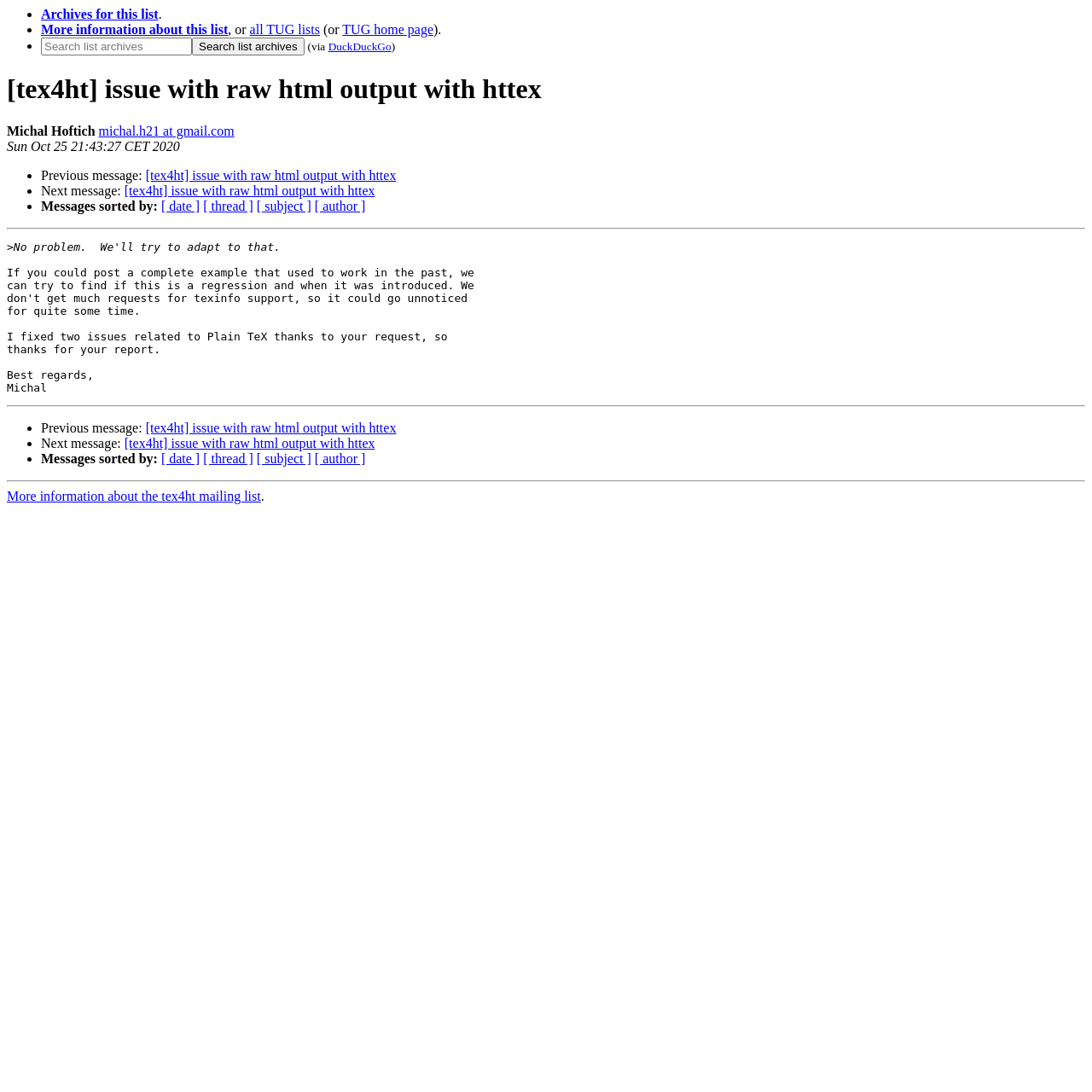Provide a one-word or brief phrase answer to the question:
What is the date of the message?

Sun Oct 25 21:43:27 CET 2020